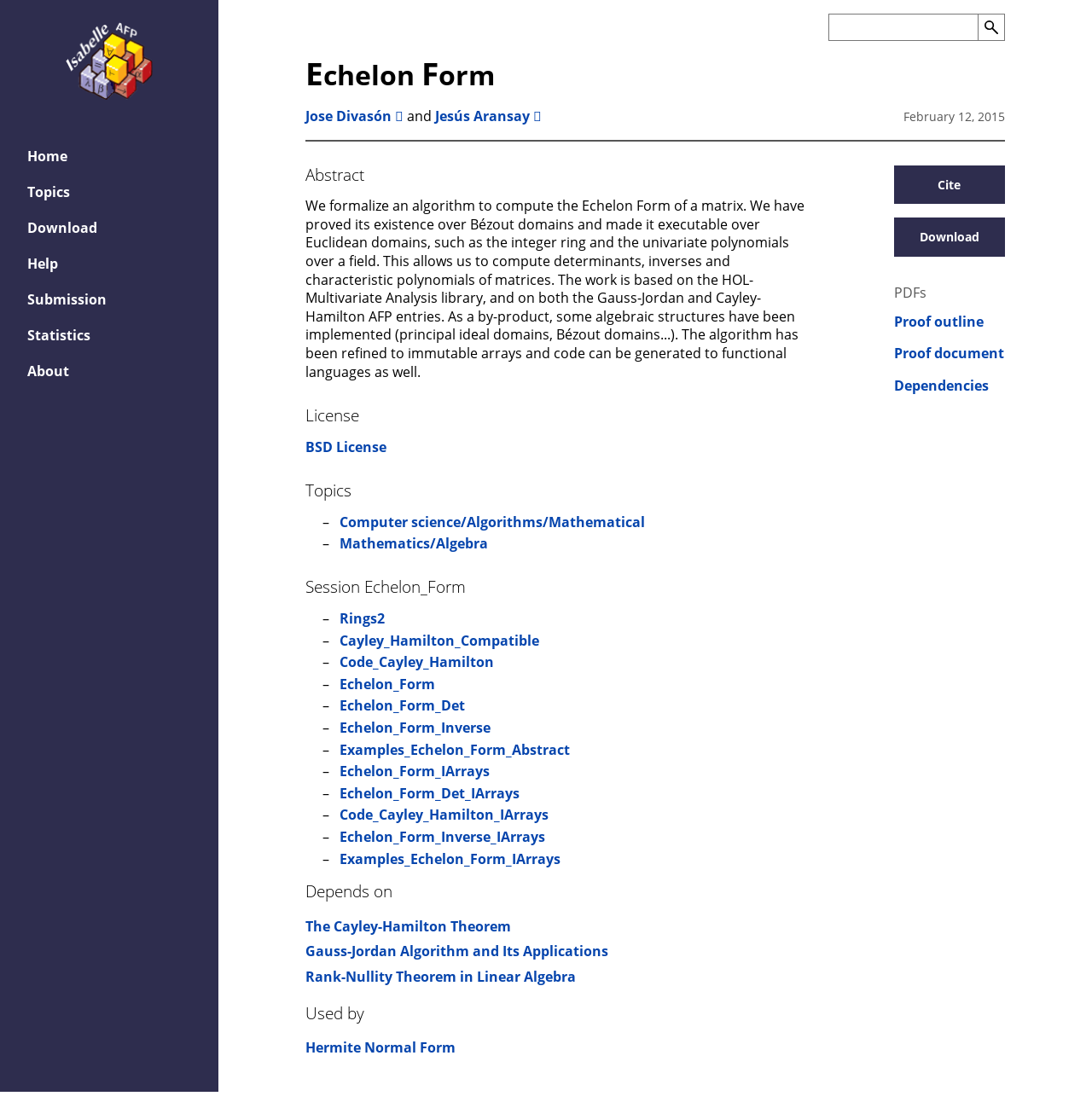From the webpage screenshot, predict the bounding box of the UI element that matches this description: "BSD License".

[0.28, 0.397, 0.354, 0.414]